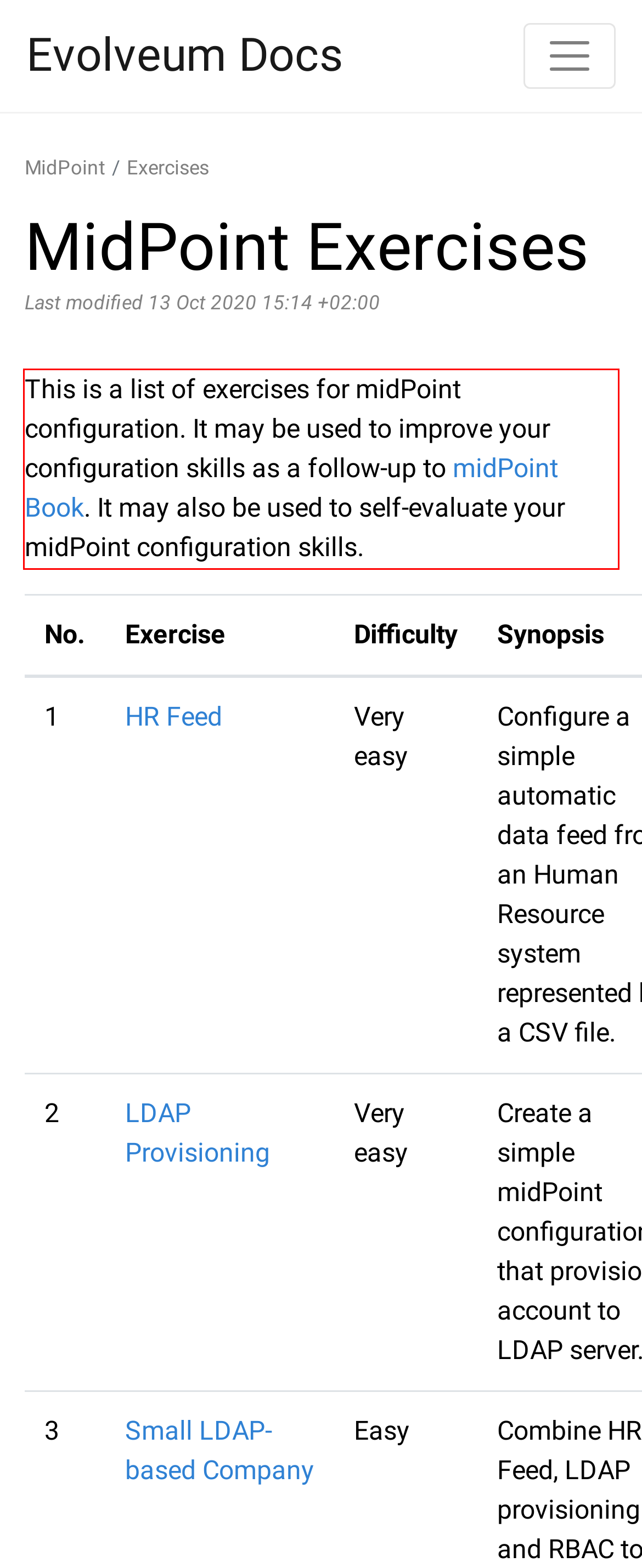From the provided screenshot, extract the text content that is enclosed within the red bounding box.

This is a list of exercises for midPoint configuration. It may be used to improve your configuration skills as a follow-up to midPoint Book. It may also be used to self-evaluate your midPoint configuration skills.